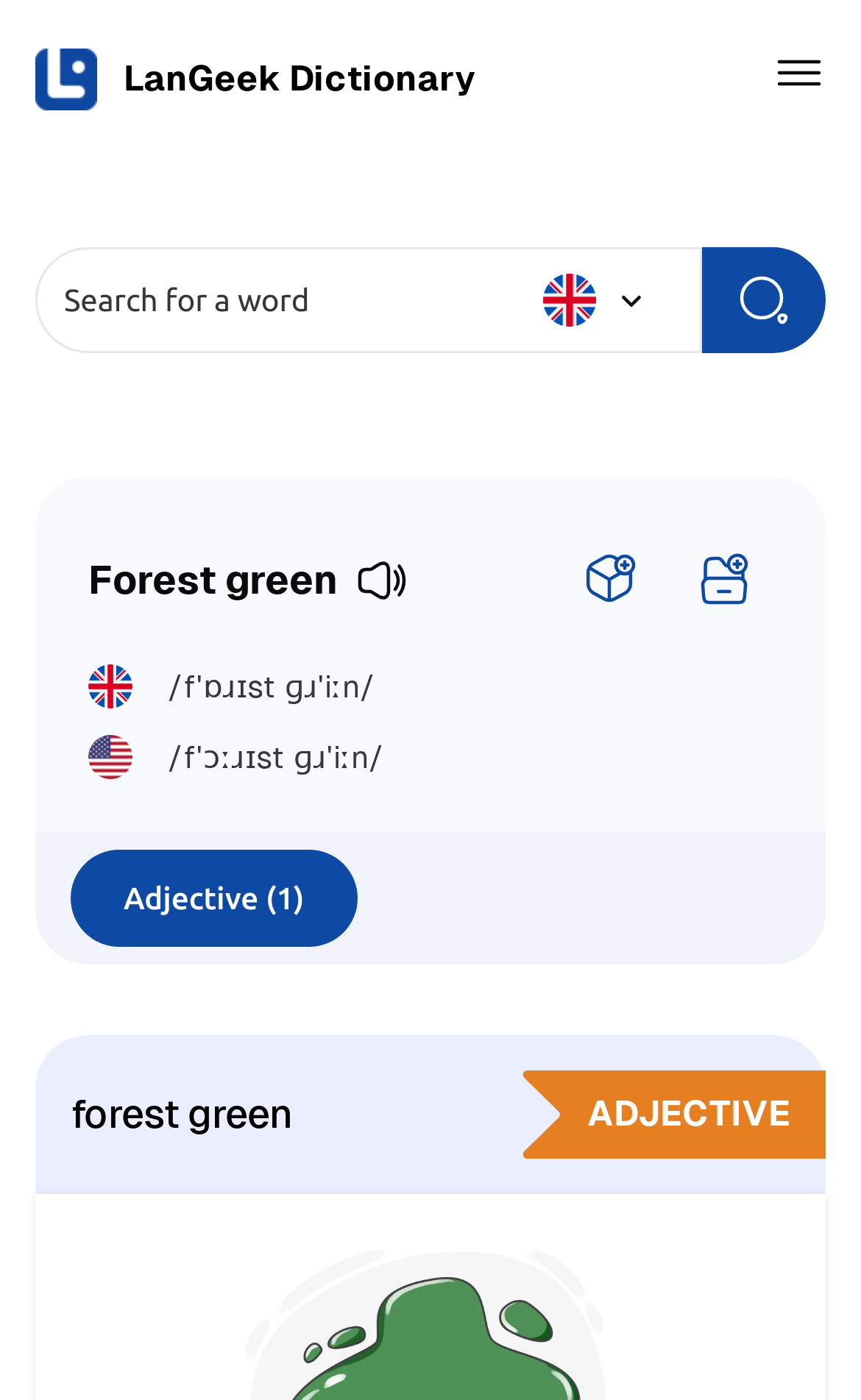Provide the bounding box coordinates of the UI element this sentence describes: "Search".

None